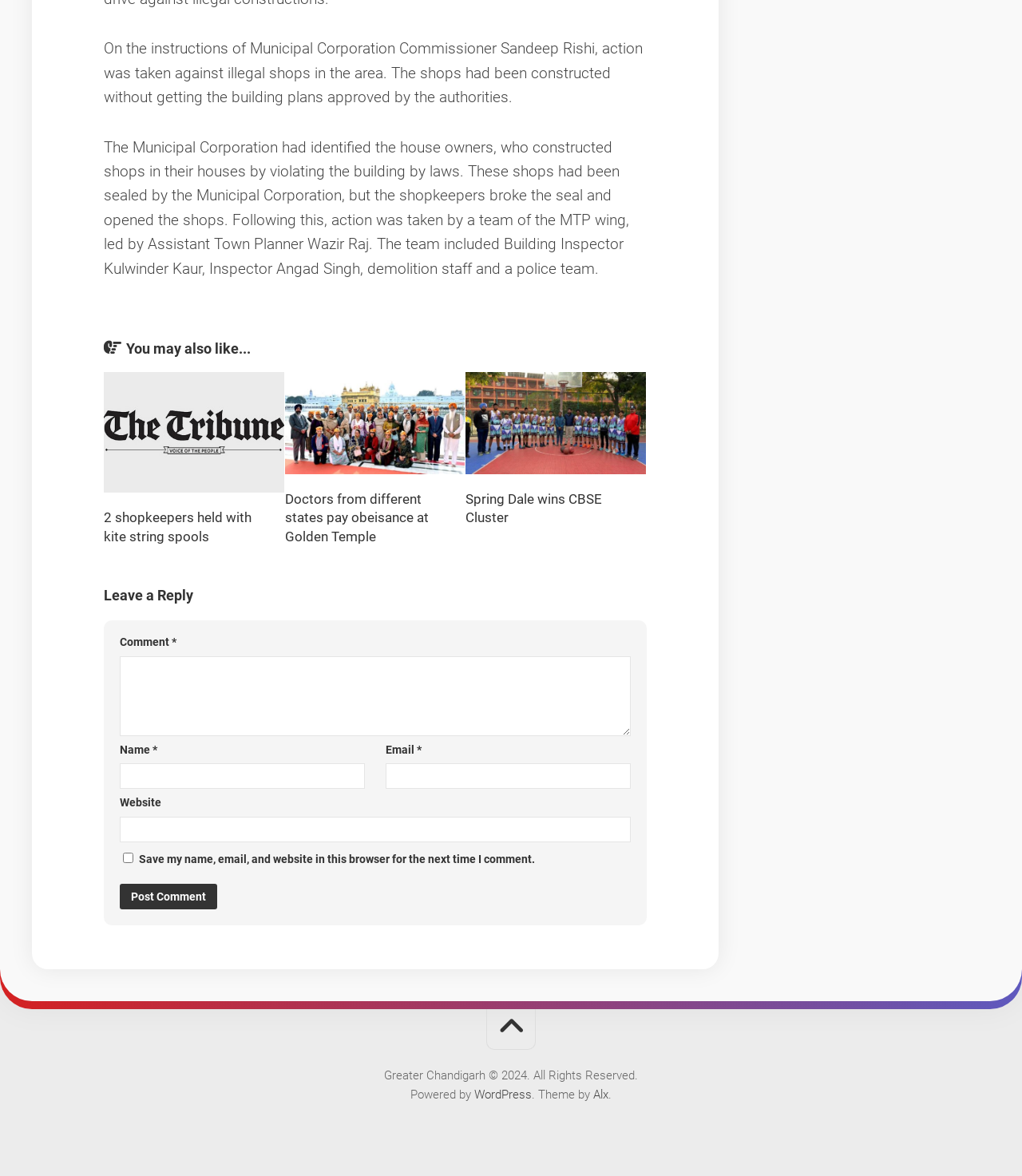Using the webpage screenshot, locate the HTML element that fits the following description and provide its bounding box: "•Shadow Broke Her Paw".

None